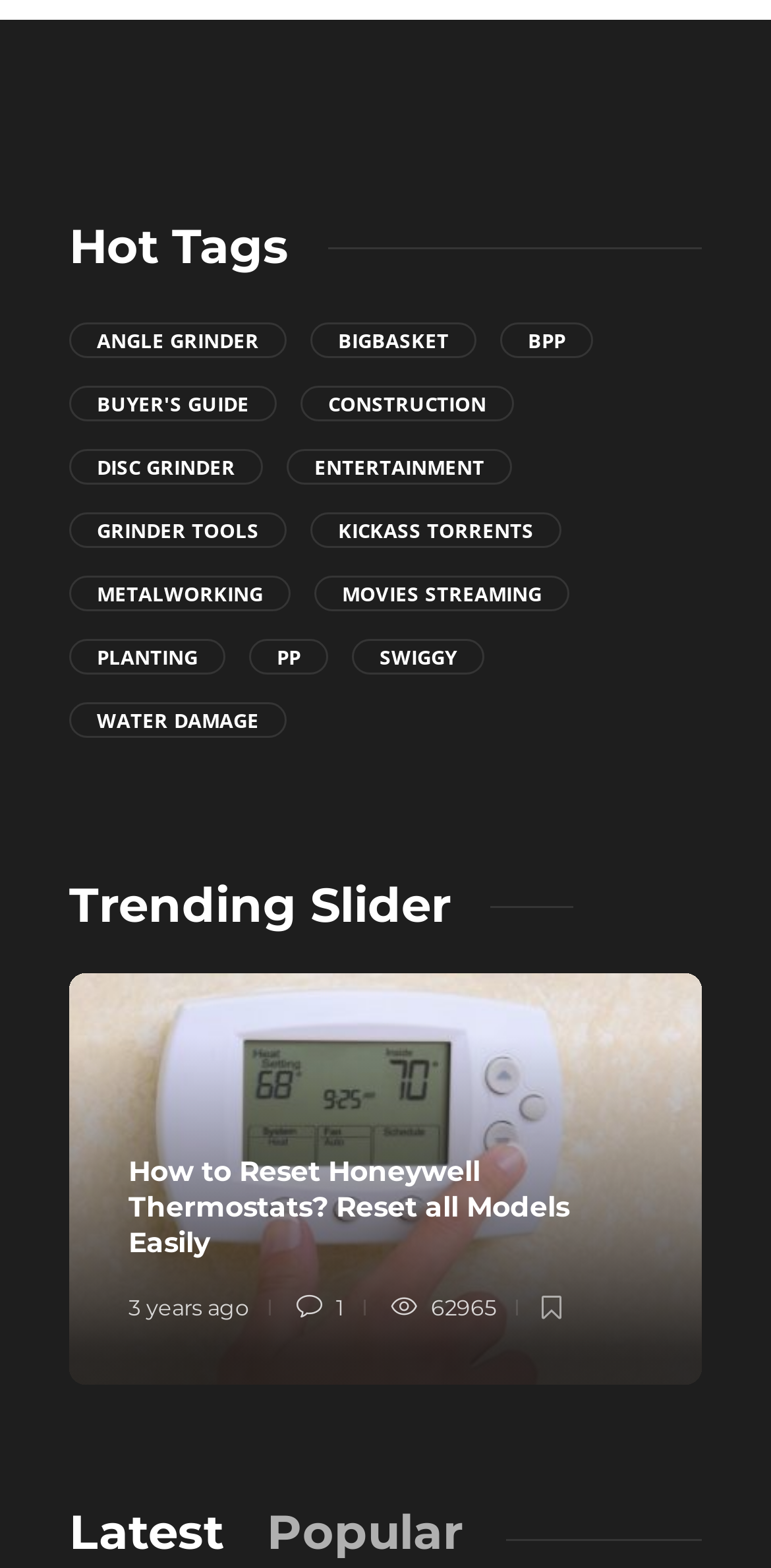From the element description 3 years ago, predict the bounding box coordinates of the UI element. The coordinates must be specified in the format (top-left x, top-left y, bottom-right x, bottom-right y) and should be within the 0 to 1 range.

[0.167, 0.825, 0.323, 0.842]